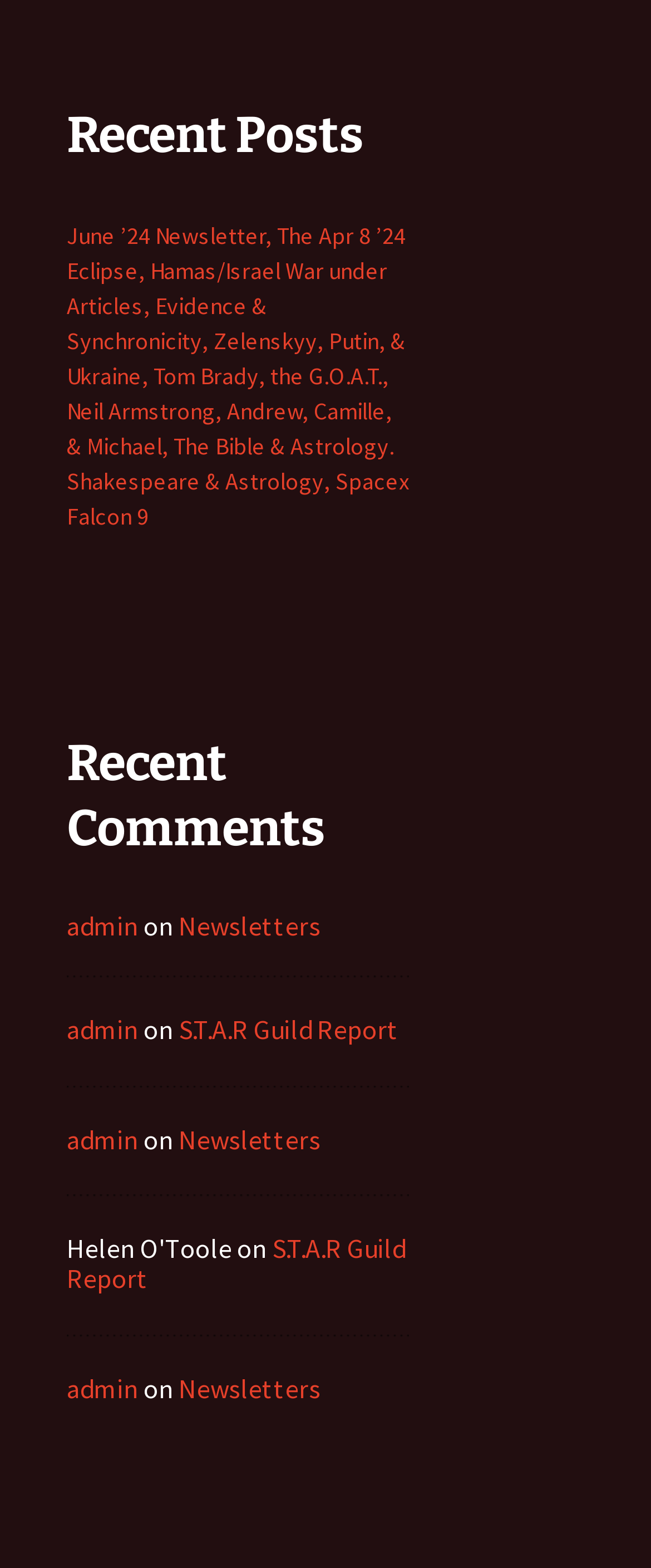Please specify the bounding box coordinates of the area that should be clicked to accomplish the following instruction: "read June ’24 Newsletter". The coordinates should consist of four float numbers between 0 and 1, i.e., [left, top, right, bottom].

[0.103, 0.14, 0.628, 0.338]